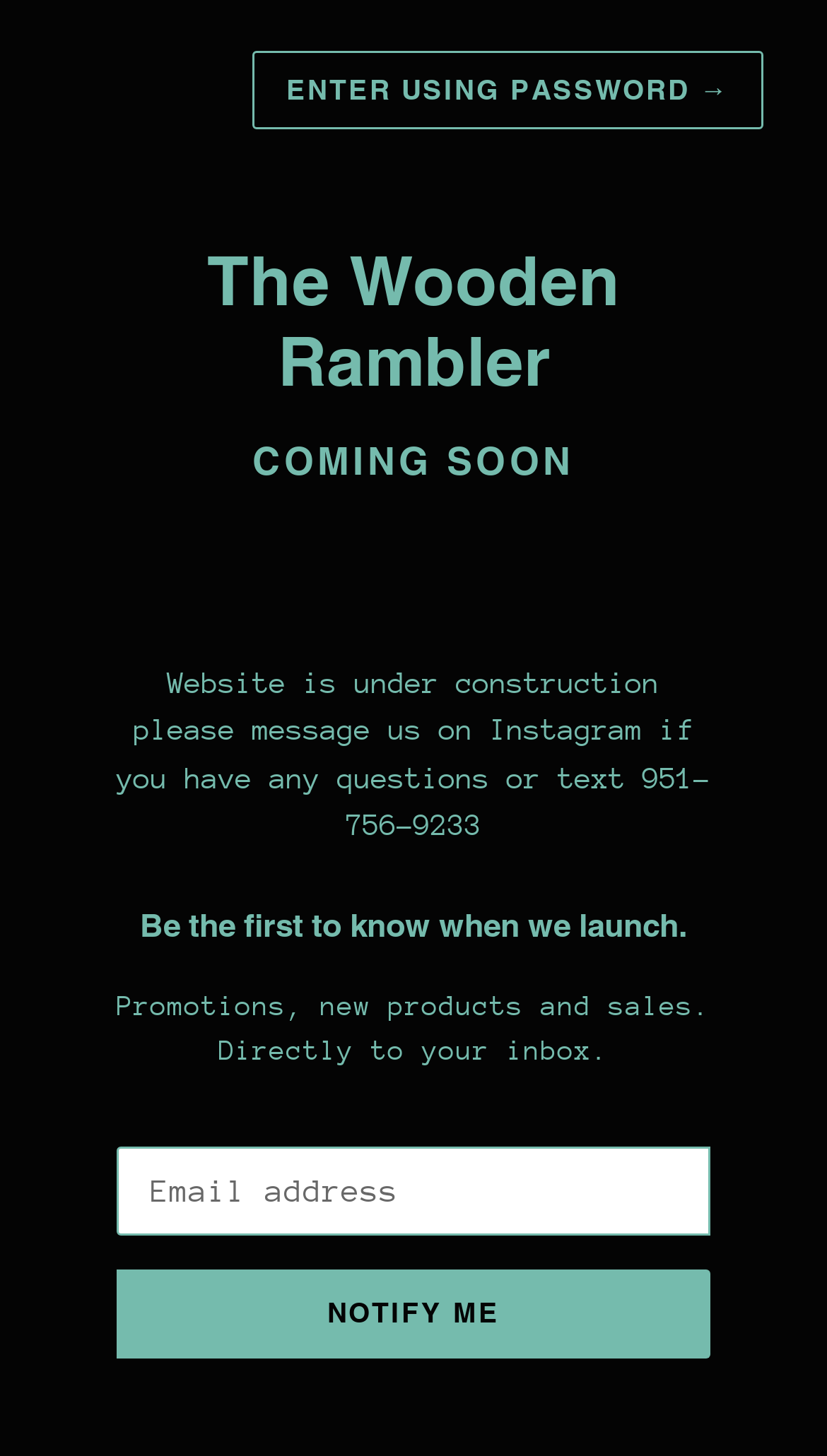What is the current status of the website?
Please give a well-detailed answer to the question.

Based on the webpage, I can see that the website is currently under construction, as indicated by the 'COMING SOON' text and the message asking users to contact them on Instagram or via phone number if they have any questions.